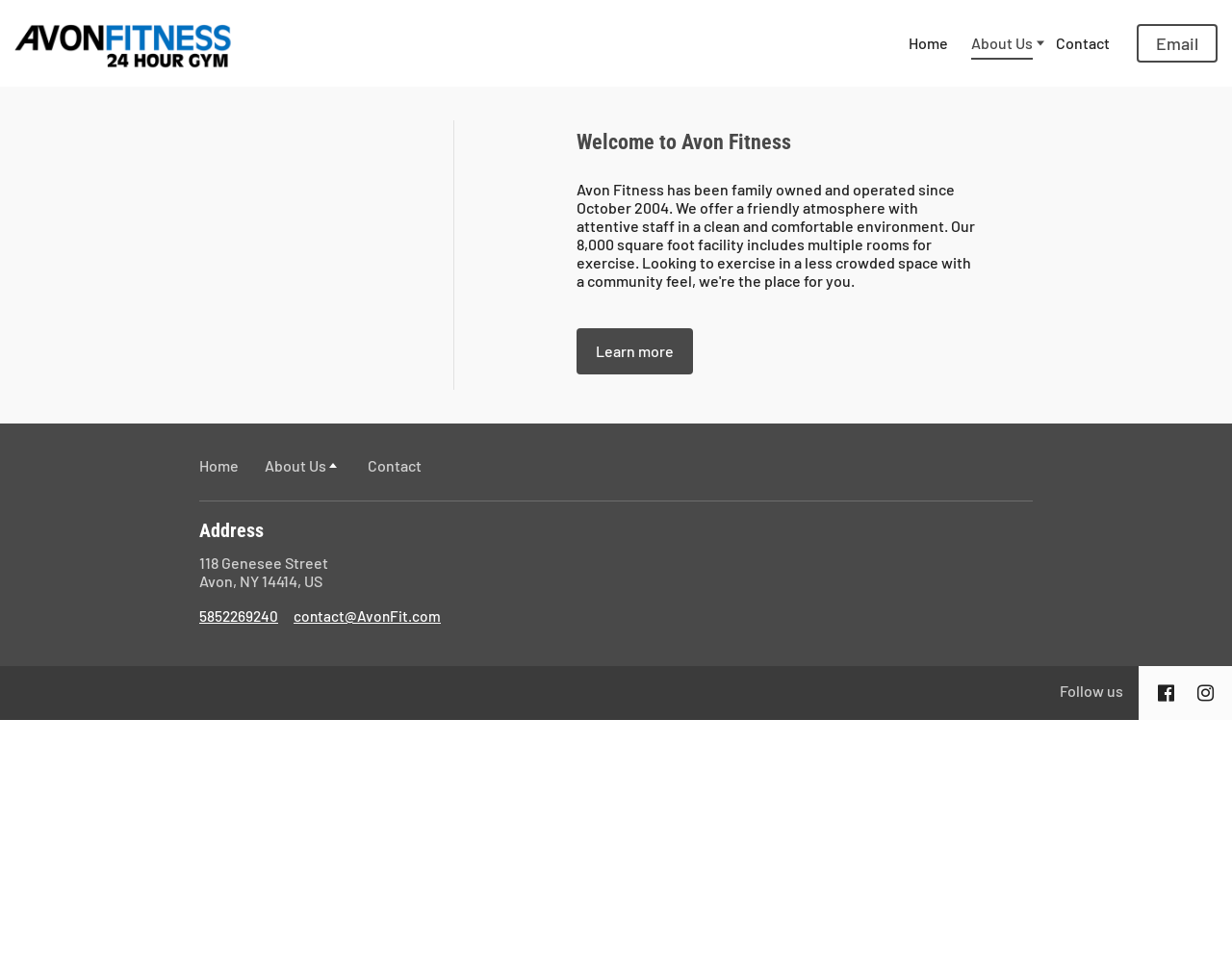What is the address of the fitness center?
Answer the question with detailed information derived from the image.

The address of the fitness center can be found in the footer section of the page, specifically in the 'Address' heading and the StaticText element that follows.